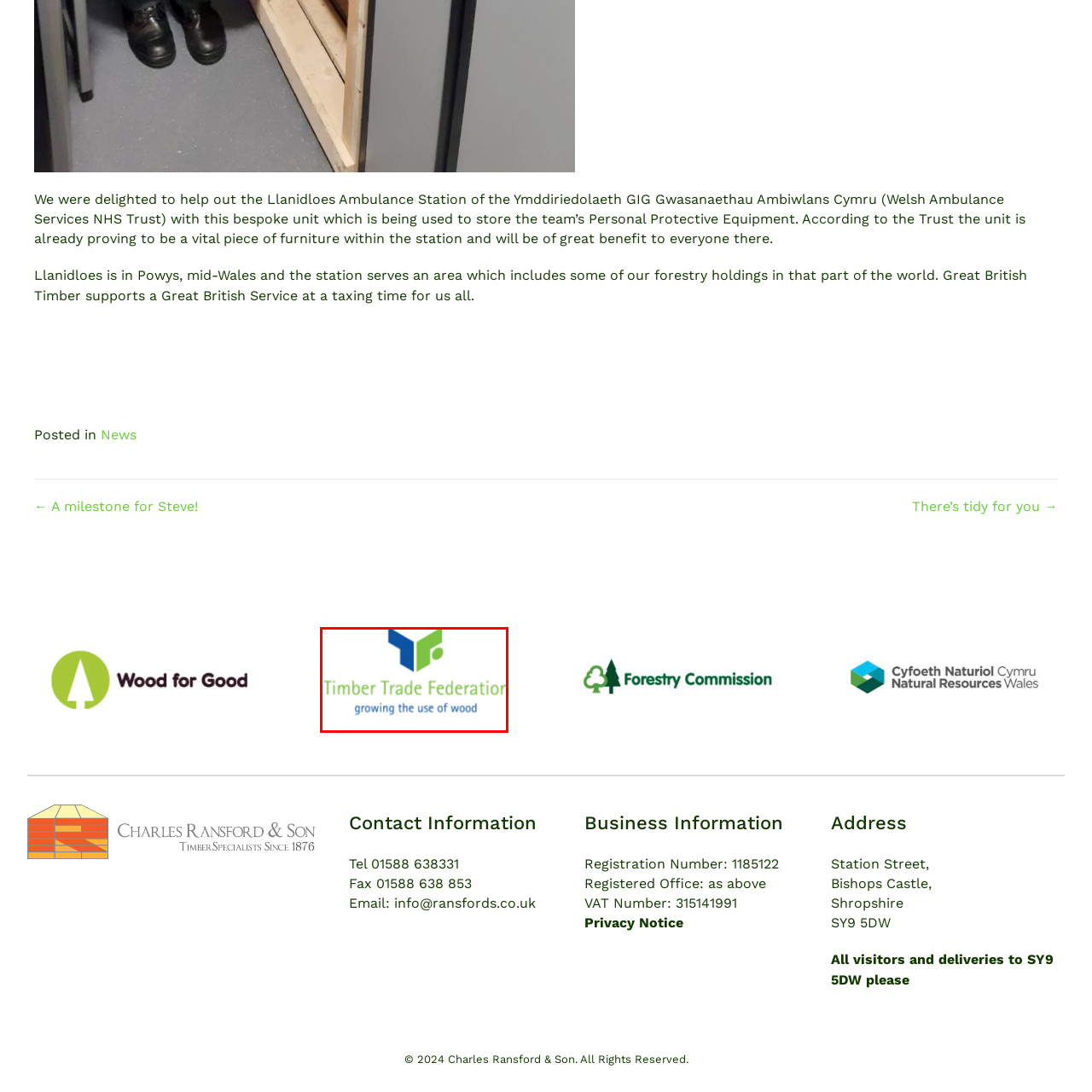Using the image highlighted in the red border, answer the following question concisely with a word or phrase:
What is written below the emblem?

Timber Trade Federation